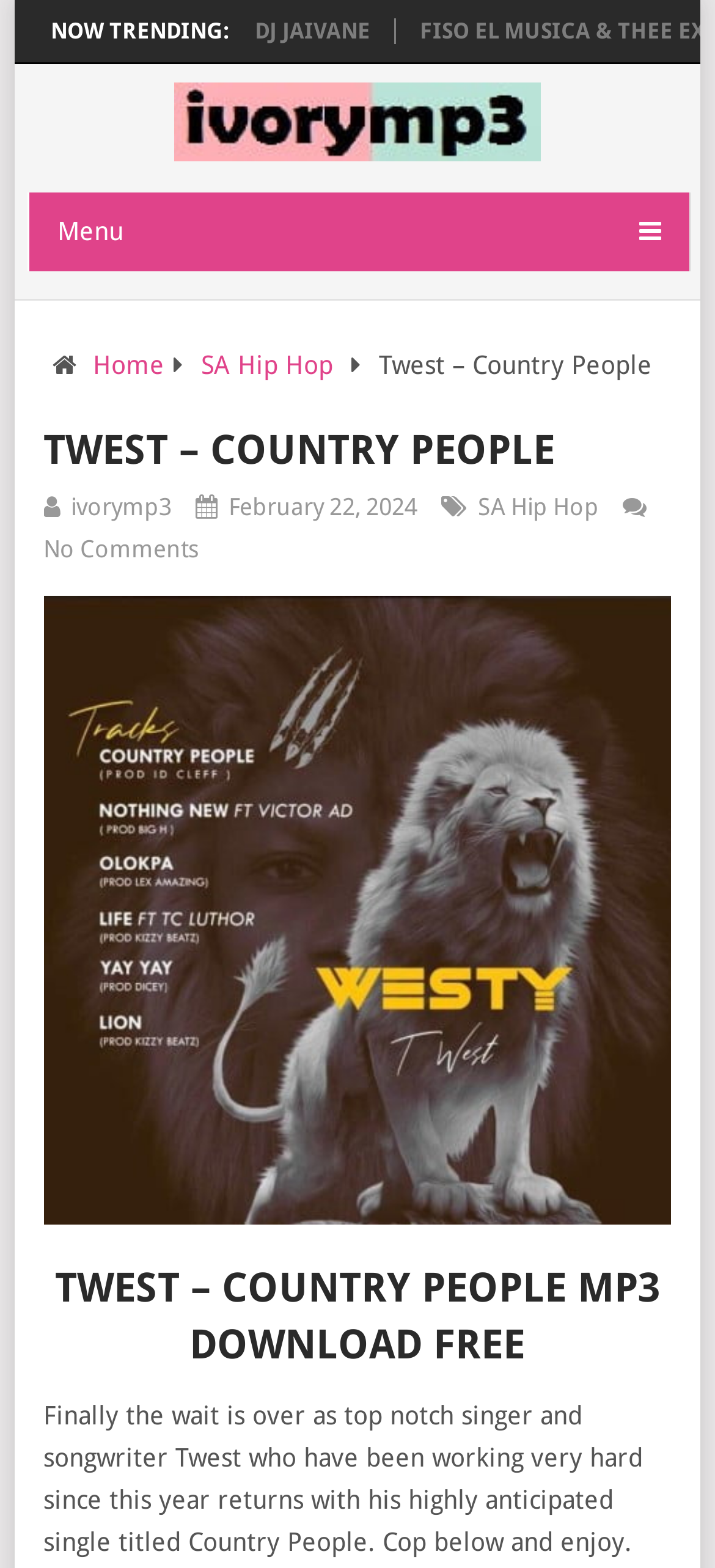Please specify the bounding box coordinates in the format (top-left x, top-left y, bottom-right x, bottom-right y), with all values as floating point numbers between 0 and 1. Identify the bounding box of the UI element described by: Adis Dzebo

None